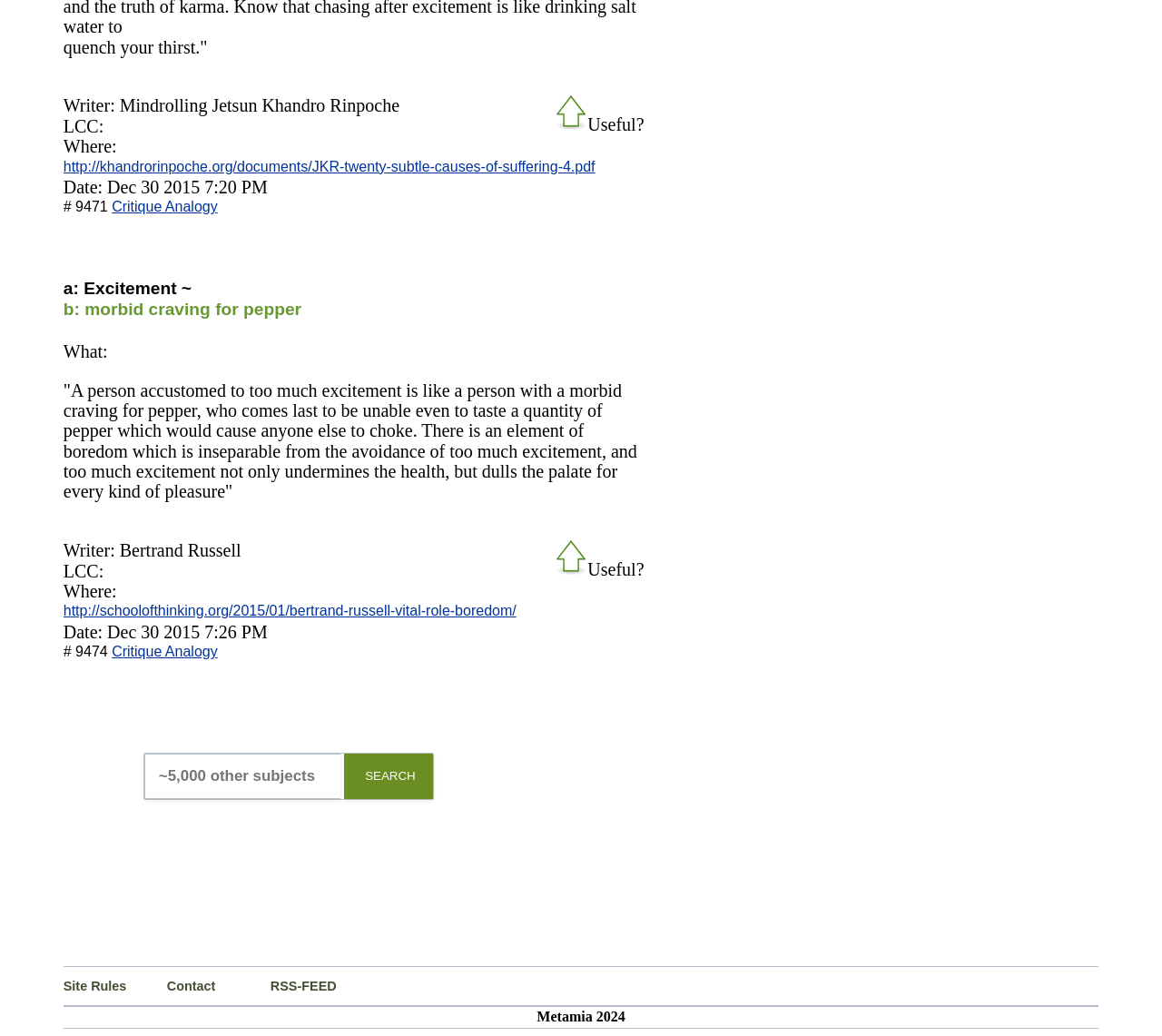Utilize the information from the image to answer the question in detail:
What is the topic of the first quote?

The first quote on the page, attributed to Mindrolling Jetsun Khandro Rinpoche, discusses the topic of excitement and morbid craving for pepper, making a comparison between the two.